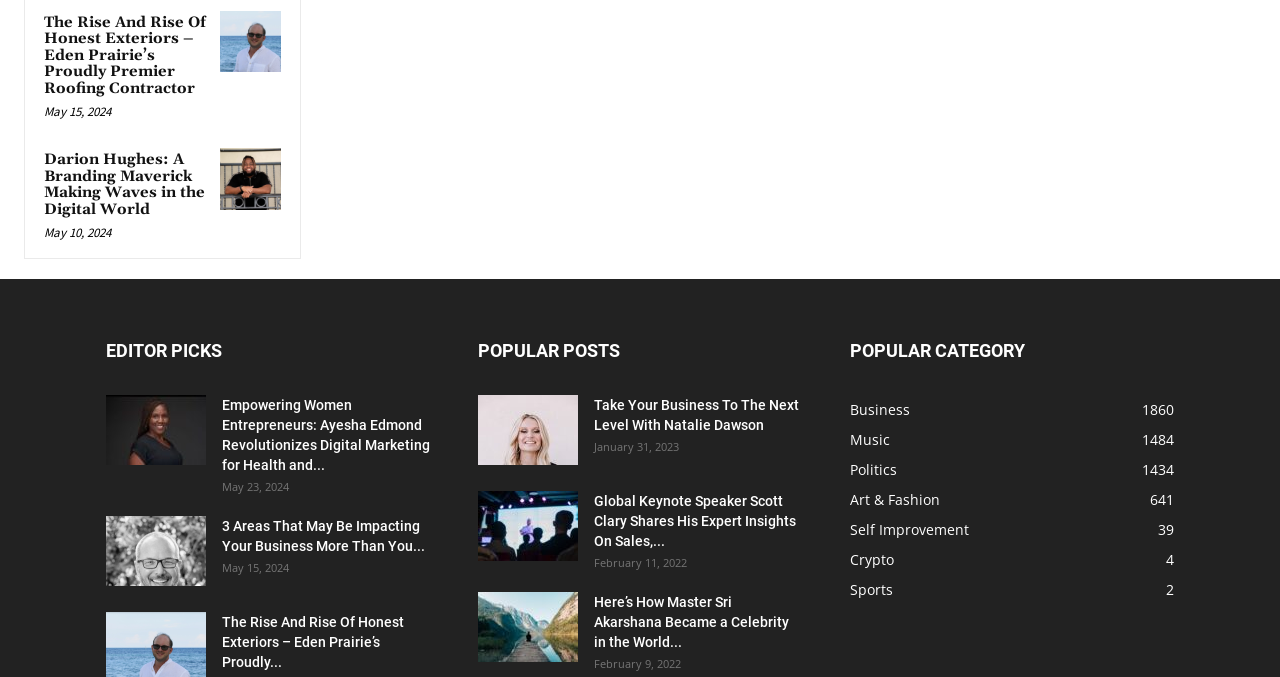Identify the coordinates of the bounding box for the element described below: "Self Improvement39". Return the coordinates as four float numbers between 0 and 1: [left, top, right, bottom].

[0.664, 0.769, 0.757, 0.797]